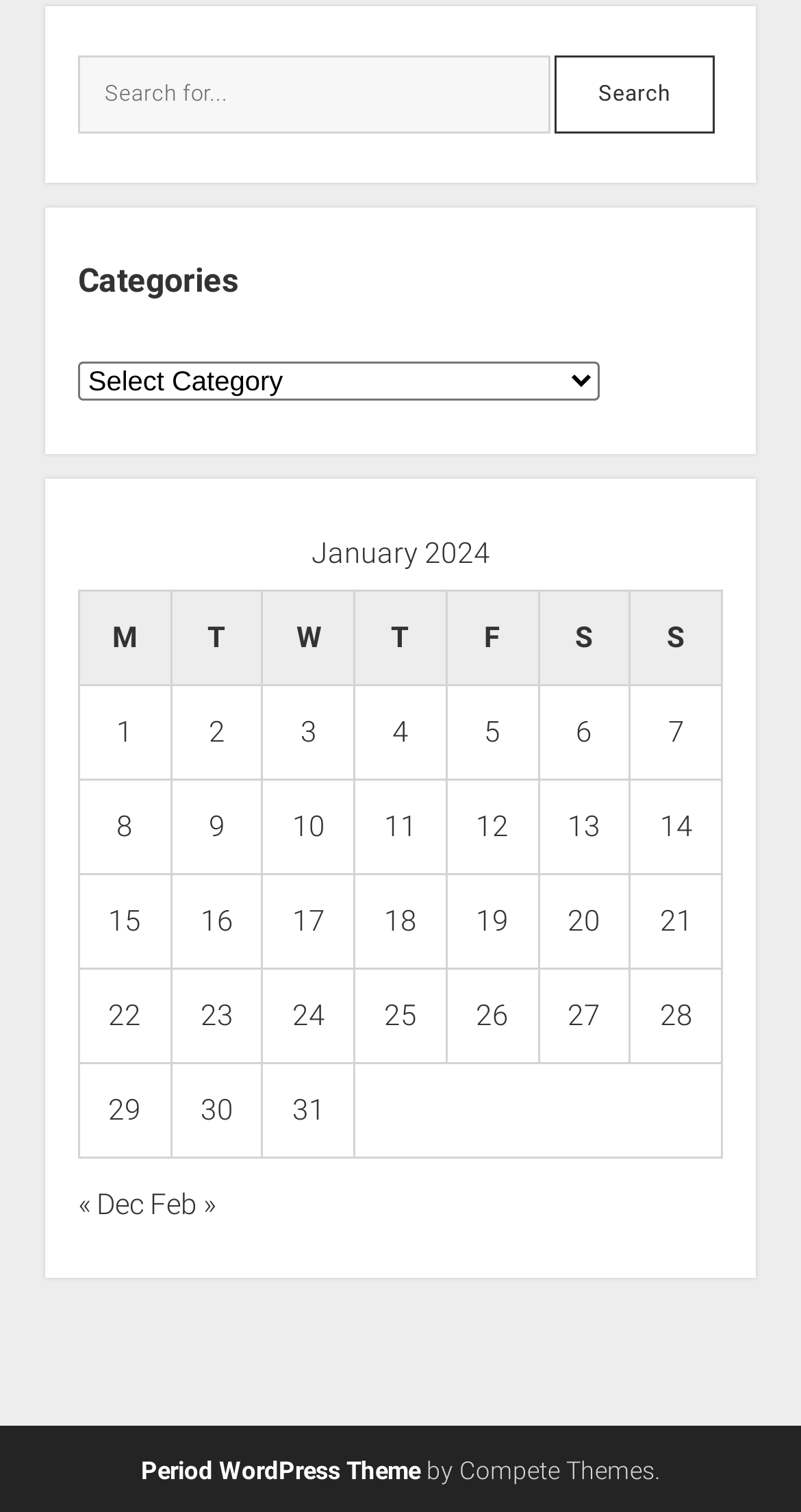Provide your answer in one word or a succinct phrase for the question: 
What categories can be selected from the combobox?

Not specified